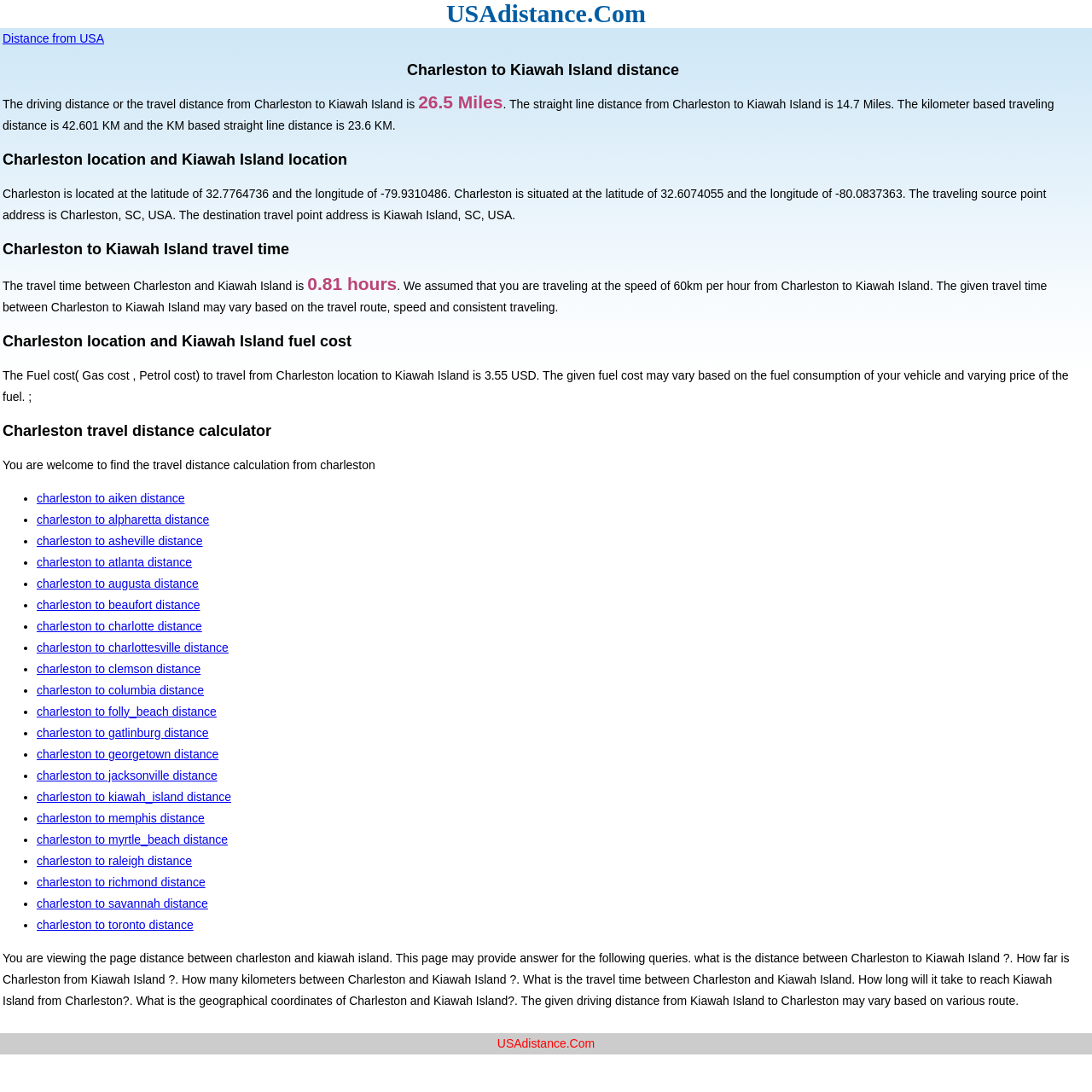Provide a thorough description of the webpage's content and layout.

The webpage is about the distance between Charleston and Kiawah Island. At the top, there is a link "Distance from USA" and a heading "Charleston to Kiawah Island distance" followed by a brief description of the driving distance and travel distance between the two locations. Below this, there is a section providing detailed information about the distance, including the driving distance, straight line distance, and kilometer-based distances.

Following this, there are sections about the locations of Charleston and Kiawah Island, including their latitude and longitude coordinates. Next, the webpage provides information about the travel time between the two locations, assuming a speed of 60km per hour. Additionally, there is a section about the fuel cost to travel from Charleston to Kiawah Island.

The webpage also features a section titled "Charleston travel distance calculator" which provides links to calculate the travel distance from Charleston to other locations, including Aiken, Alpharetta, Asheville, and many more. These links are listed in a bulleted format, with 25 links in total.

At the bottom of the page, there is a section with a brief description of the webpage, stating that it provides answers to queries about the distance between Charleston and Kiawah Island, including the driving distance, travel time, and geographical coordinates. Finally, there are two small text sections, one labeled "ADS" and another with the website's name "USAdistance.Com".